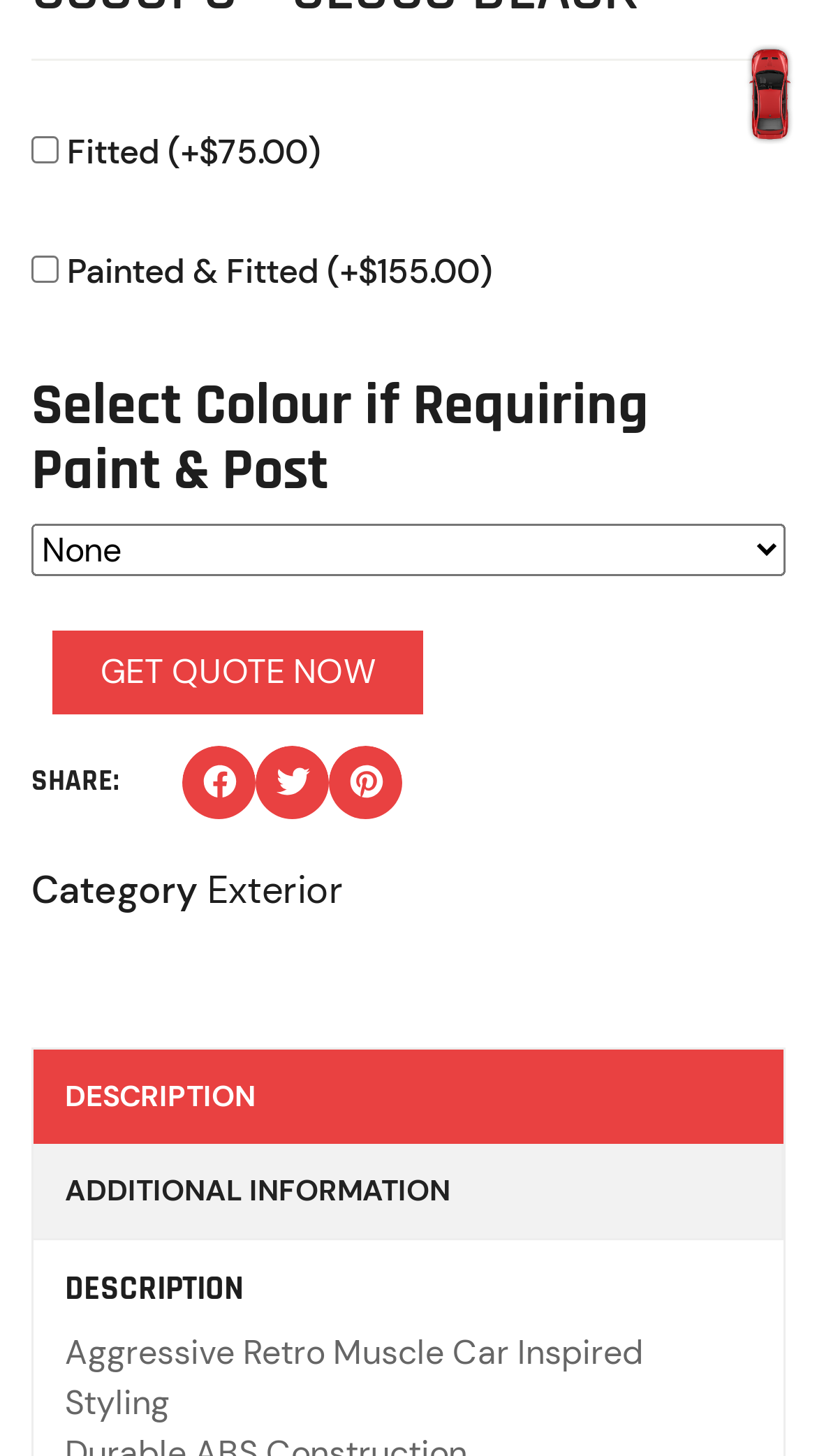How many social media platforms can you share the product on?
Respond with a short answer, either a single word or a phrase, based on the image.

3